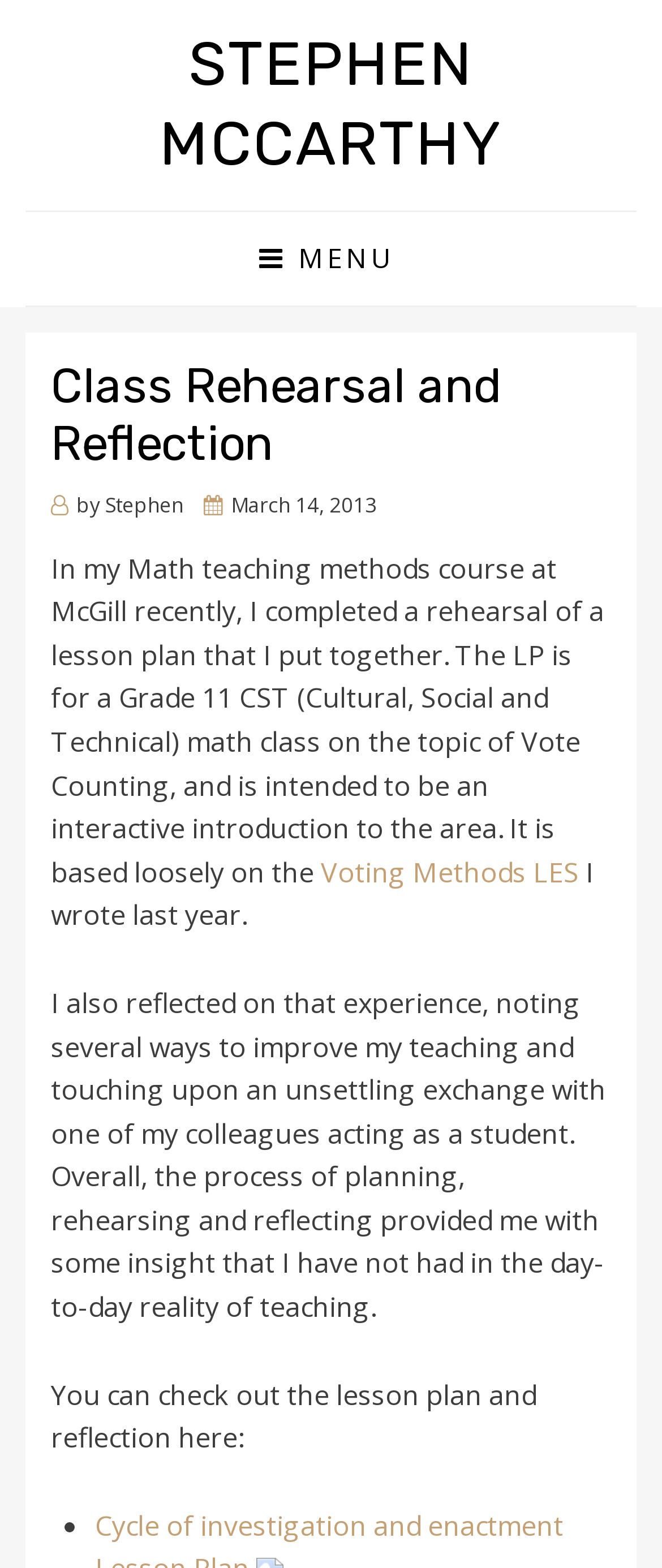Using the provided element description: "March 14, 2013September 30, 2014", determine the bounding box coordinates of the corresponding UI element in the screenshot.

[0.308, 0.313, 0.569, 0.332]